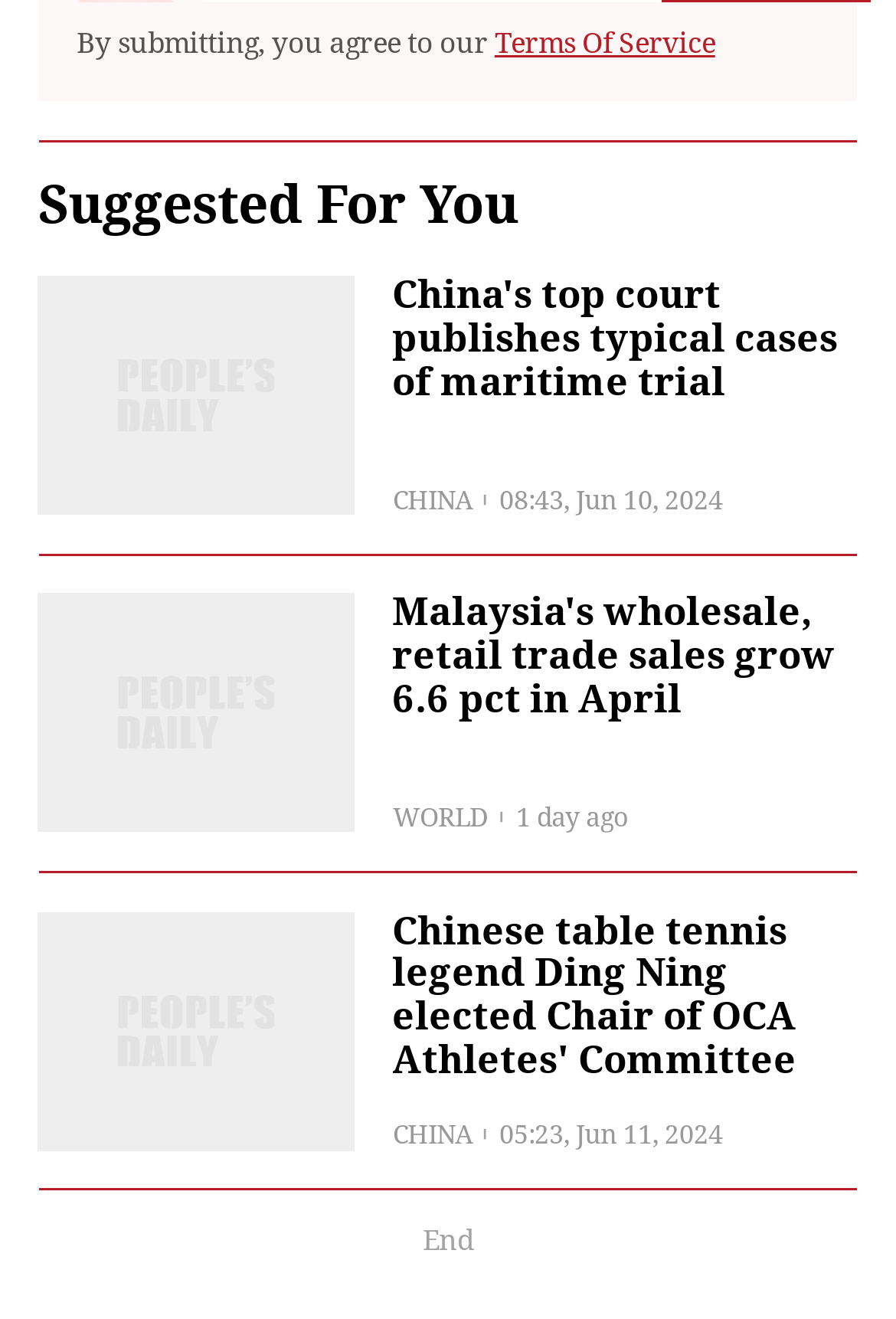What is the time of the news?
Give a single word or phrase as your answer by examining the image.

08:43, Jun 10, 2024